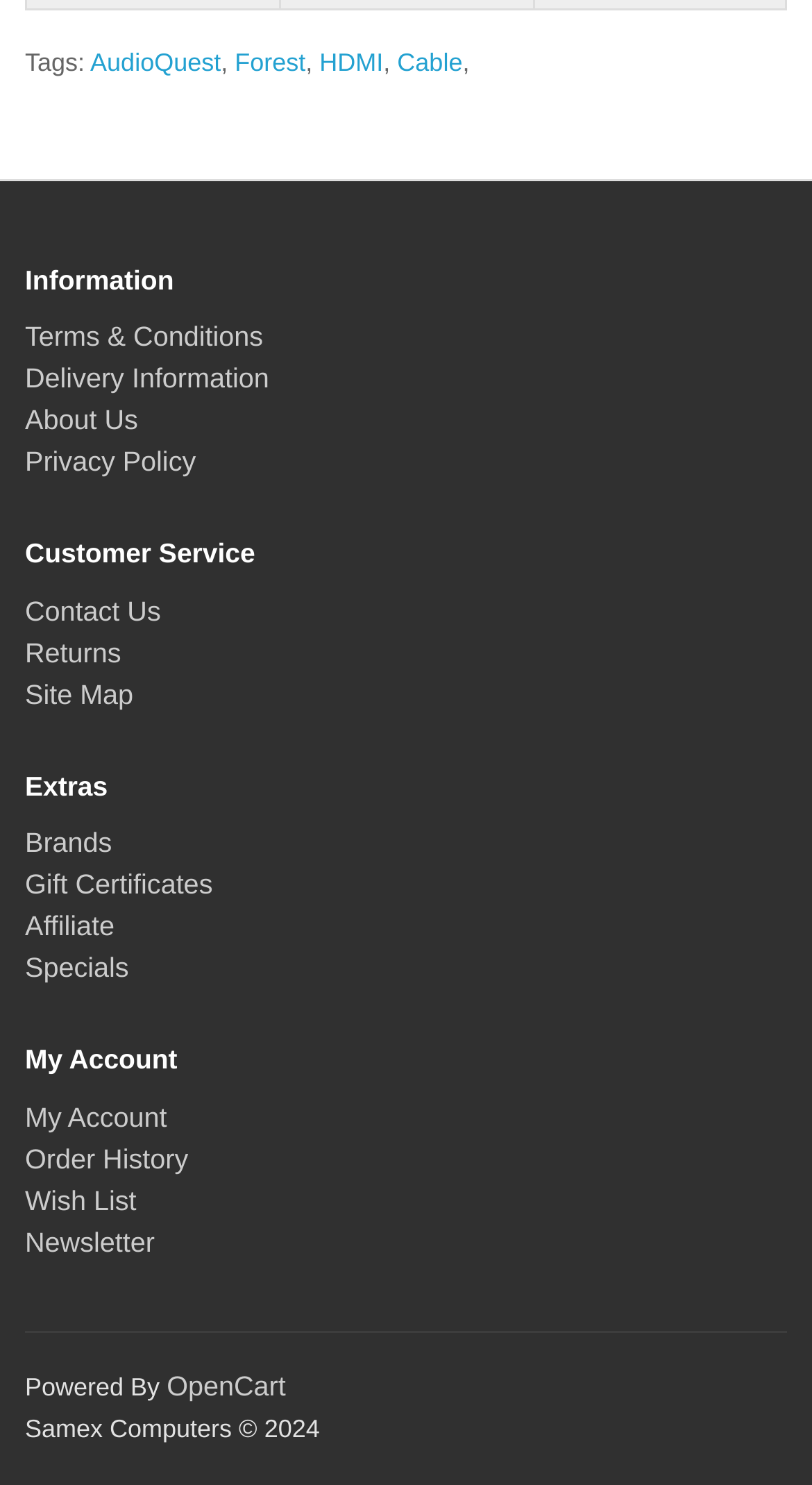Identify the bounding box of the UI element described as follows: "Delivery Information". Provide the coordinates as four float numbers in the range of 0 to 1 [left, top, right, bottom].

[0.031, 0.244, 0.331, 0.265]